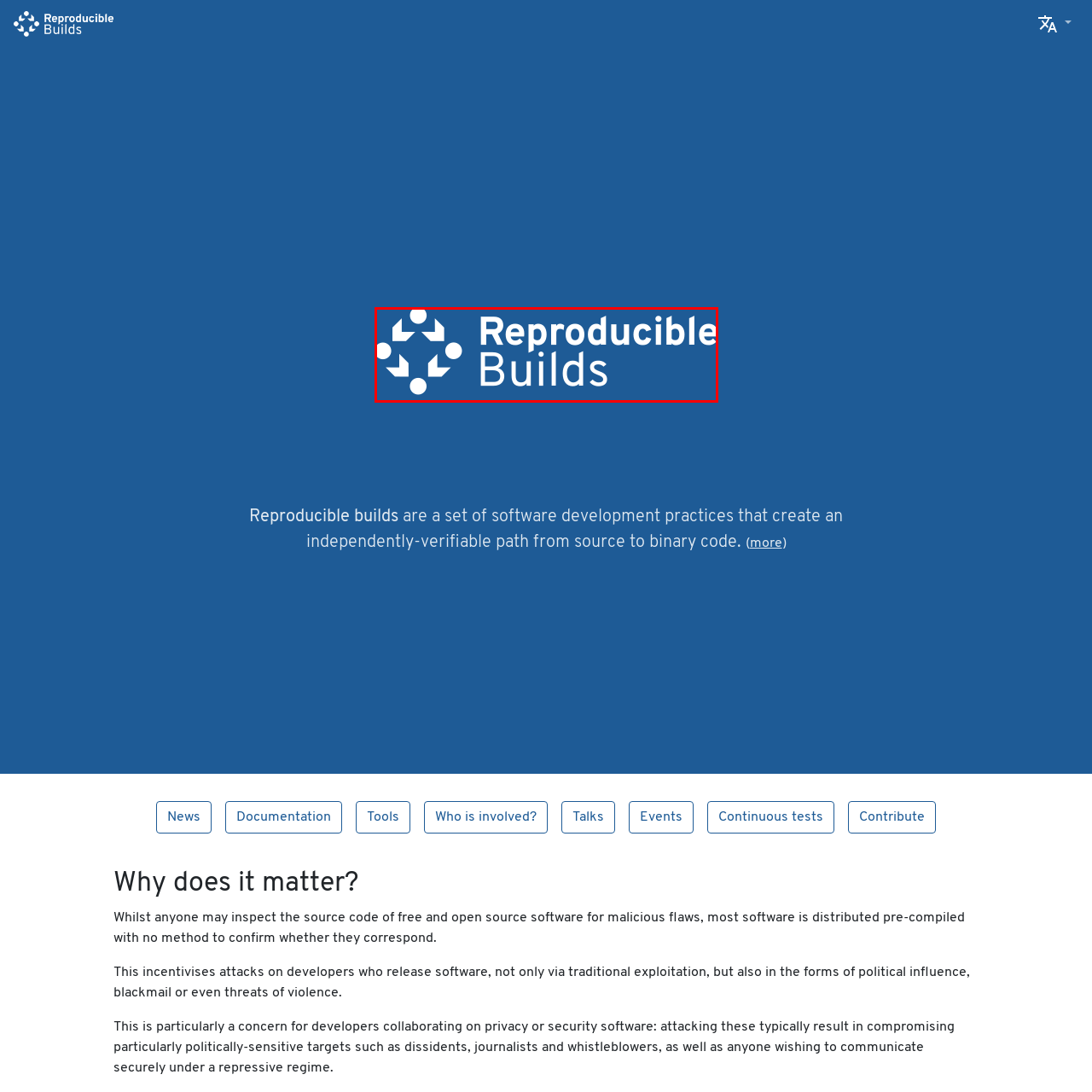What is the purpose of 'Reproducible Builds'? Inspect the image encased in the red bounding box and answer using only one word or a brief phrase.

Enhancing software security